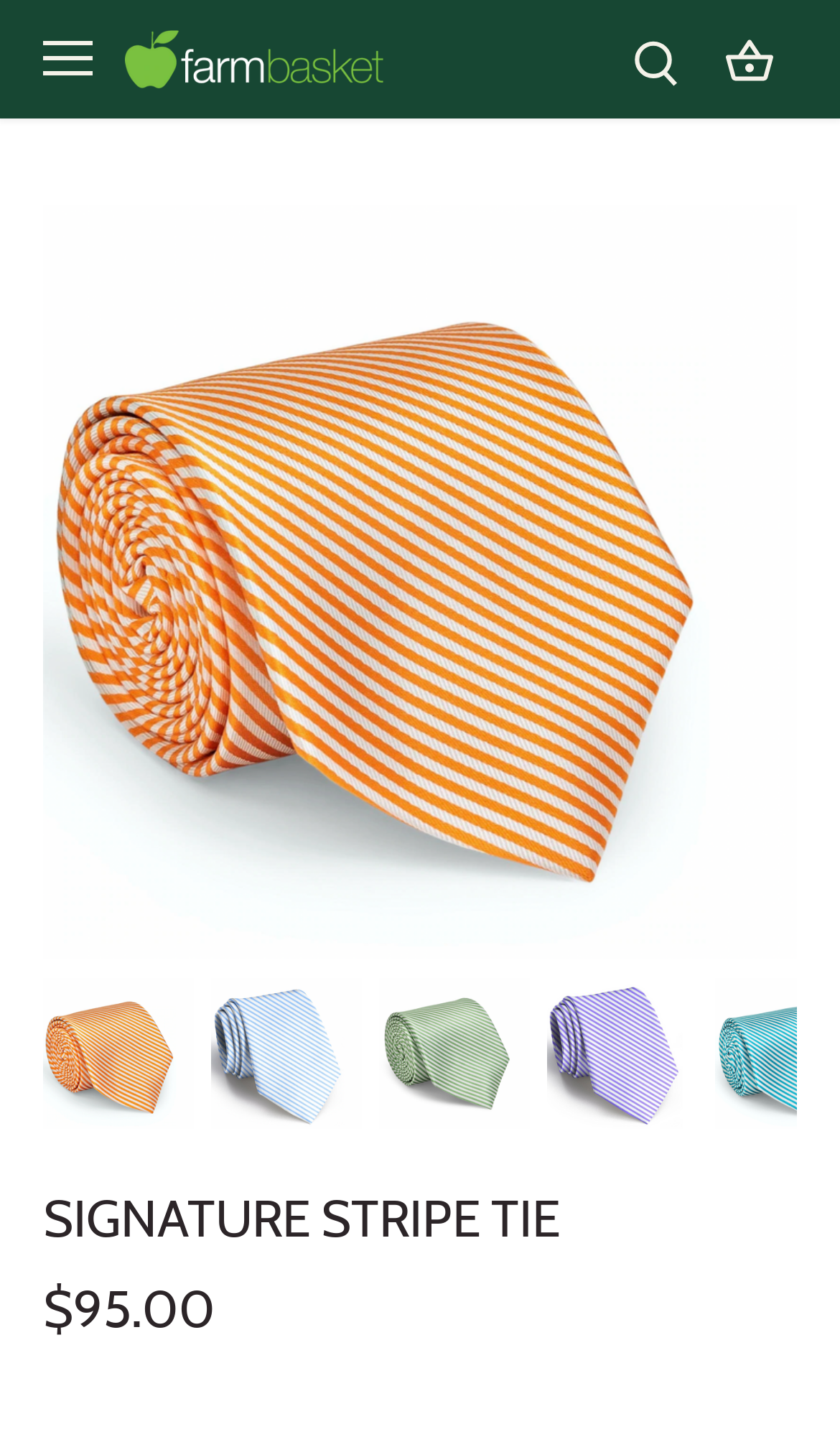Create a detailed summary of all the visual and textual information on the webpage.

The webpage is about a product, specifically a Signature Stripe Tie. At the top left, there is a link to open the navigation menu. On the top right, there are two links, one for searching and another to go to the cart, each accompanied by a small icon. 

Below the navigation links, there is a large area that takes up most of the page. Within this area, there is a horizontal list of four options to select a thumbnail, likely to display different images of the product. 

Above the thumbnail options, there is a heading that reads "SIGNATURE STRIPE TIE" in a prominent font. Below the thumbnail options, the price of the tie is displayed as "$95.00". 

The product description, which is also the meta description, is not explicitly displayed on the page but provides additional information about the product, stating that it is a crowd favorite, has a classic striped design, is made of 100% silk, hand-finished, and made in America, with a length of 58.5 inches and a width of 3.25 inches.